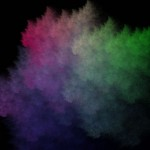Respond with a single word or phrase for the following question: 
What type of art is featured in the image?

Fractal art